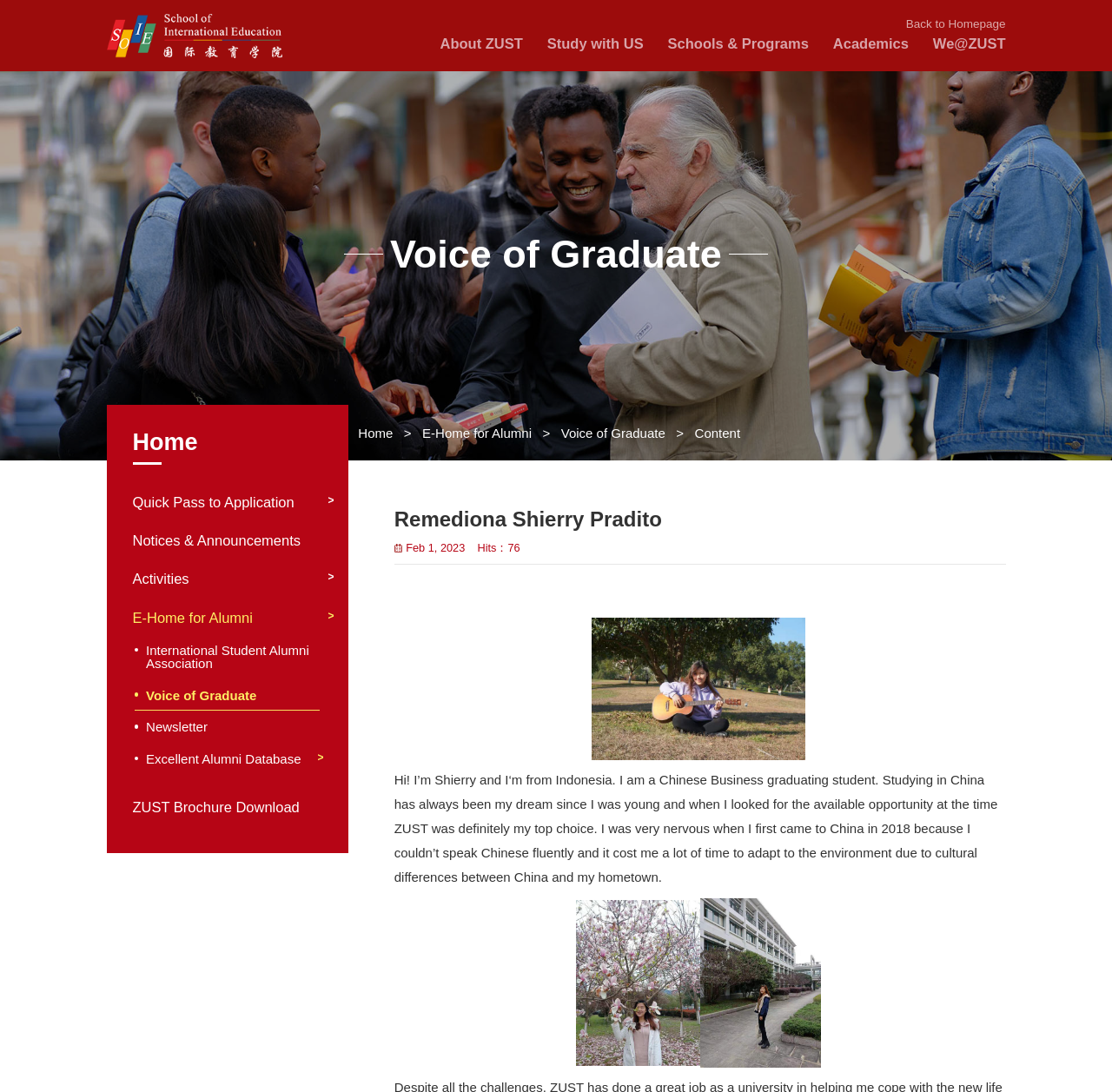Provide the bounding box coordinates for the area that should be clicked to complete the instruction: "View related post 'How to Get a Divorce Without Conflict'".

None